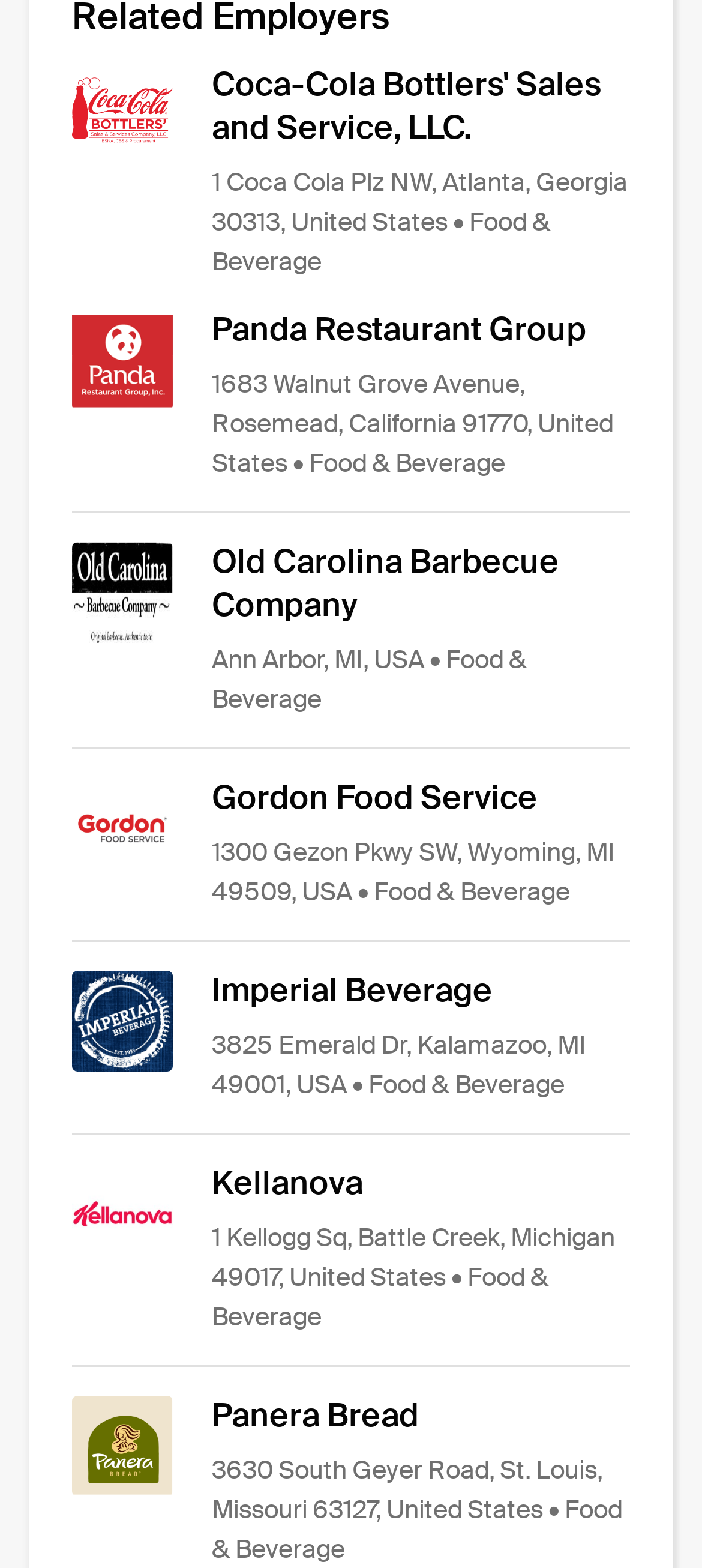What is the location of Coca-Cola Bottlers' Sales and Service, LLC.? Analyze the screenshot and reply with just one word or a short phrase.

Atlanta, Georgia 30313, United States